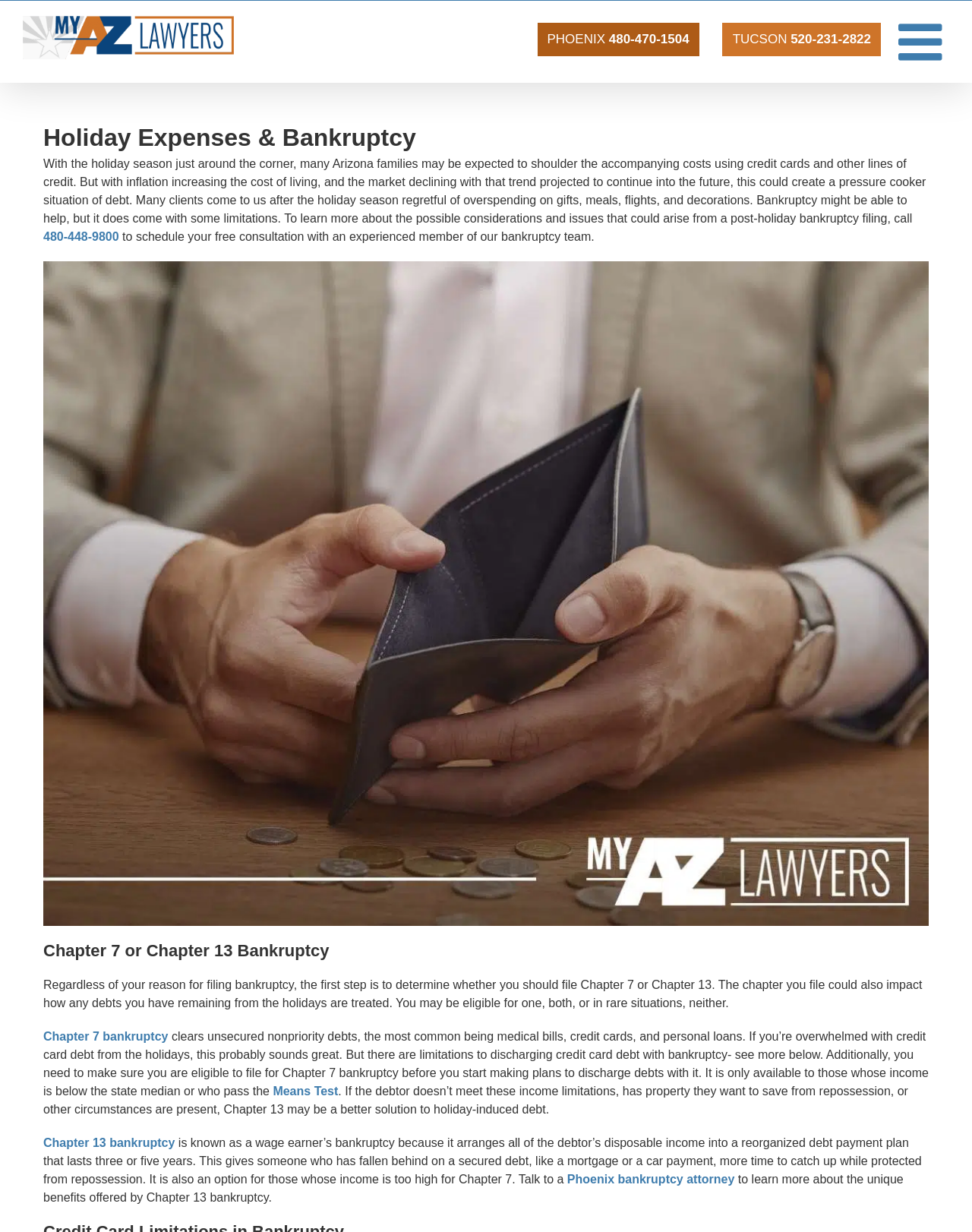Offer an extensive depiction of the webpage and its key elements.

This webpage is about holiday expenses and bankruptcy, specifically focusing on the financial struggles many Arizona families face during the holiday season. At the top left corner, there is a logo of "My AZ Lawyers" accompanied by a link to the logo. On the top right corner, there is a secondary menu with two links to phone numbers for Phoenix and Tucson offices.

Below the logo, there is a heading that reads "Holiday Expenses & Bankruptcy" followed by a paragraph of text that explains how many families may accumulate debt during the holiday season and how bankruptcy might be a solution. The text also mentions the limitations of bankruptcy and invites readers to call for a free consultation.

To the right of the paragraph, there is a call-to-action link to schedule a consultation. Below the paragraph, there is an image depicting a person with no money after the holiday season in Arizona.

Further down, there is a heading that reads "Chapter 7 or Chapter 13 Bankruptcy" followed by a paragraph of text that explains the differences between the two types of bankruptcy and how they can impact debt from the holidays. The text also includes links to more information about Chapter 7 and Chapter 13 bankruptcy.

The webpage also features a link to go back to the top of the page, located at the bottom right corner. Overall, the webpage provides information and resources for individuals struggling with debt during the holiday season and considering bankruptcy as an option.